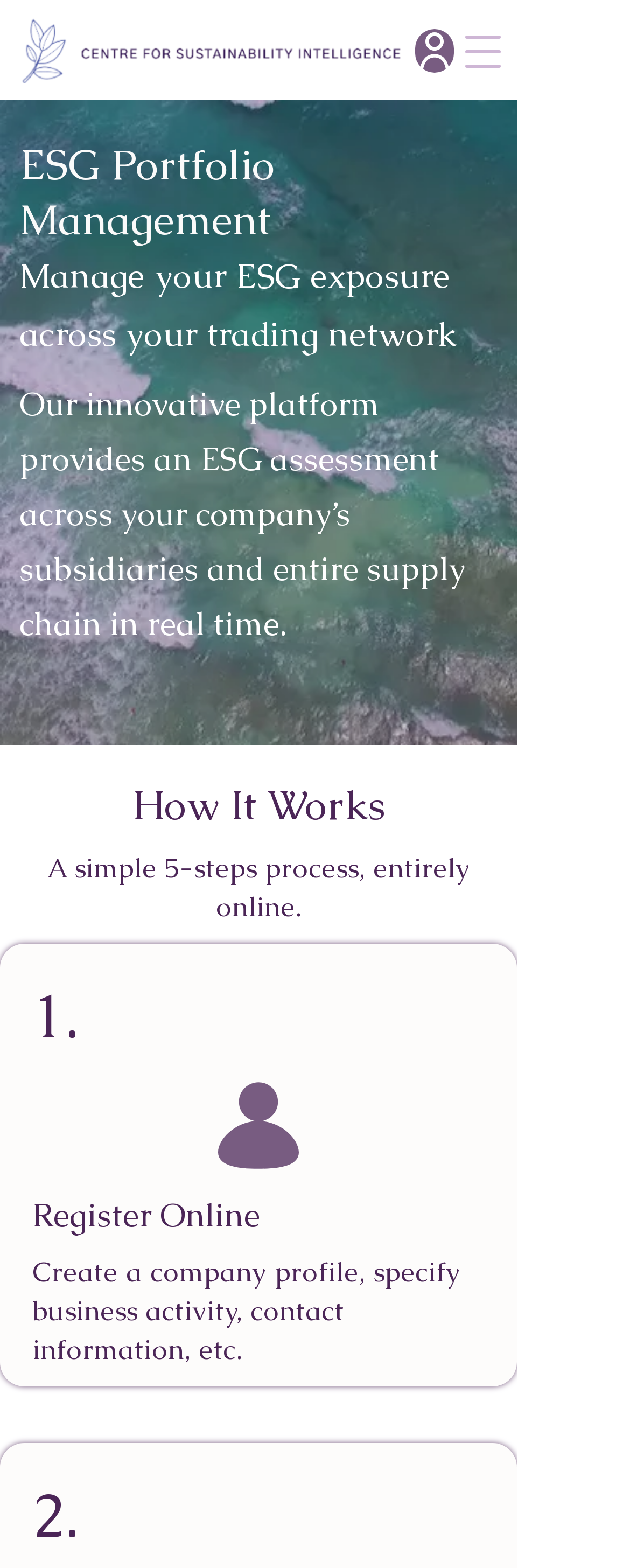Please identify the webpage's heading and generate its text content.

ESG Portfolio Management